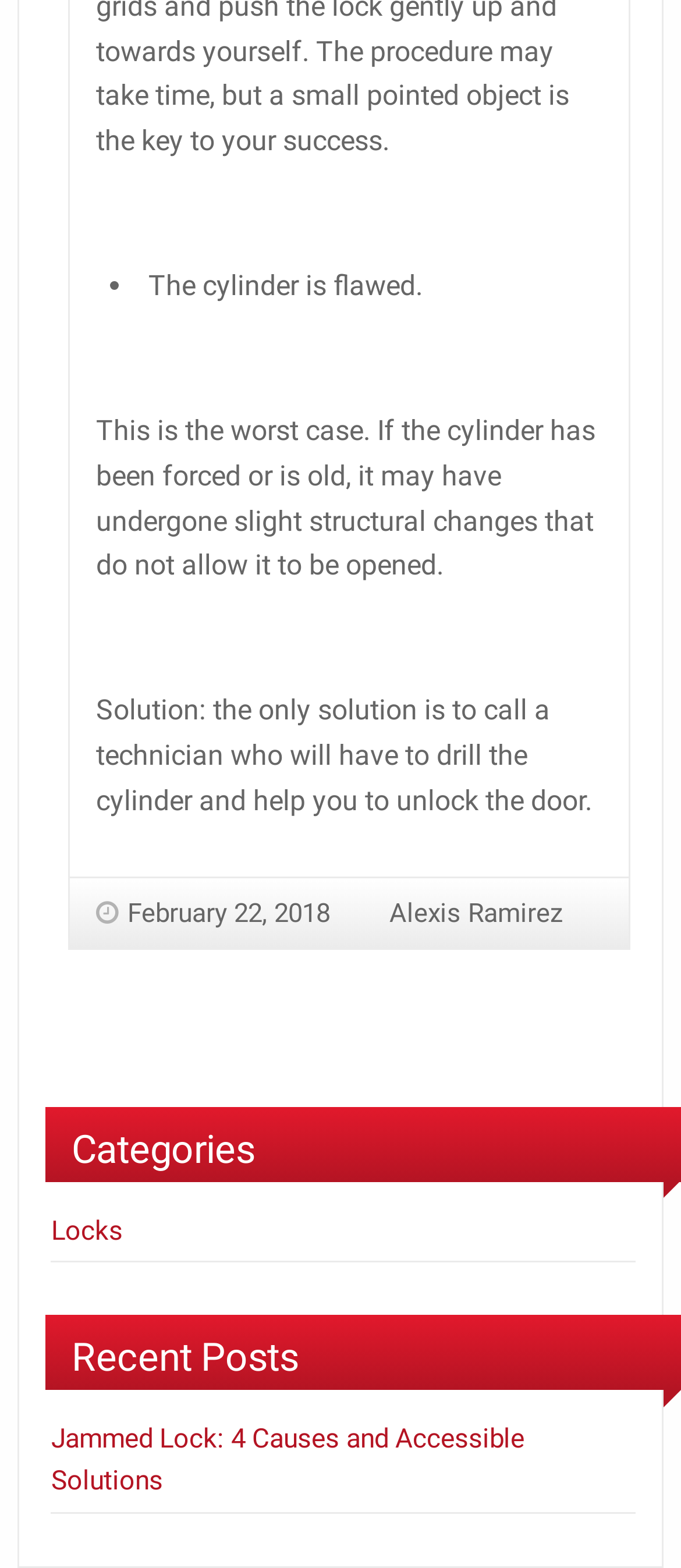Please find the bounding box for the UI element described by: "Alexis Ramirez".

[0.572, 0.572, 0.826, 0.593]